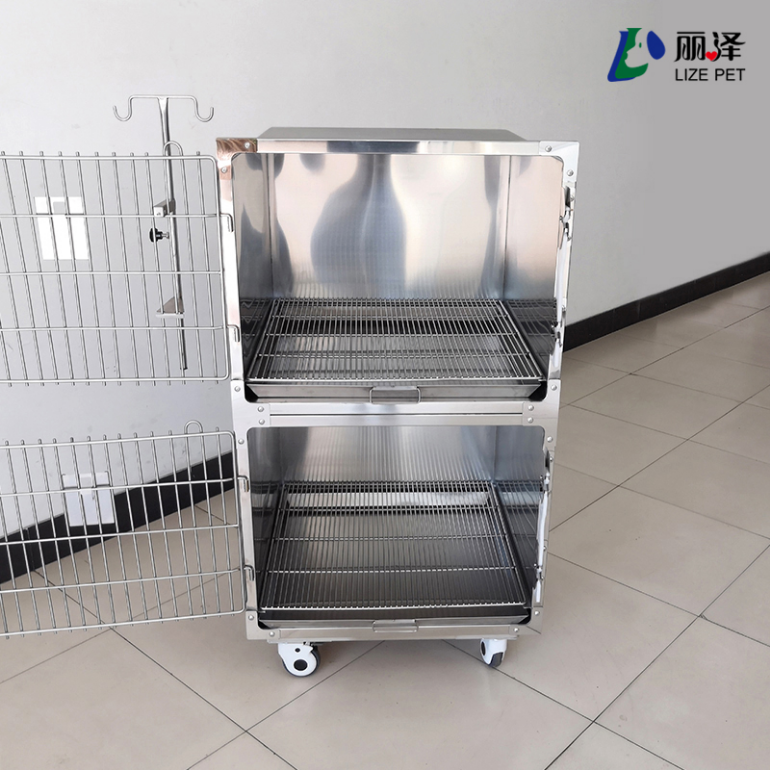Analyze the image and deliver a detailed answer to the question: What feature allows for thorough rinsing of the dirt collecting tray?

According to the caption, the dirt collecting tray has 'tilted sides', which enables thorough rinsing without leaving dead corners, making cleaning easier and more effective.